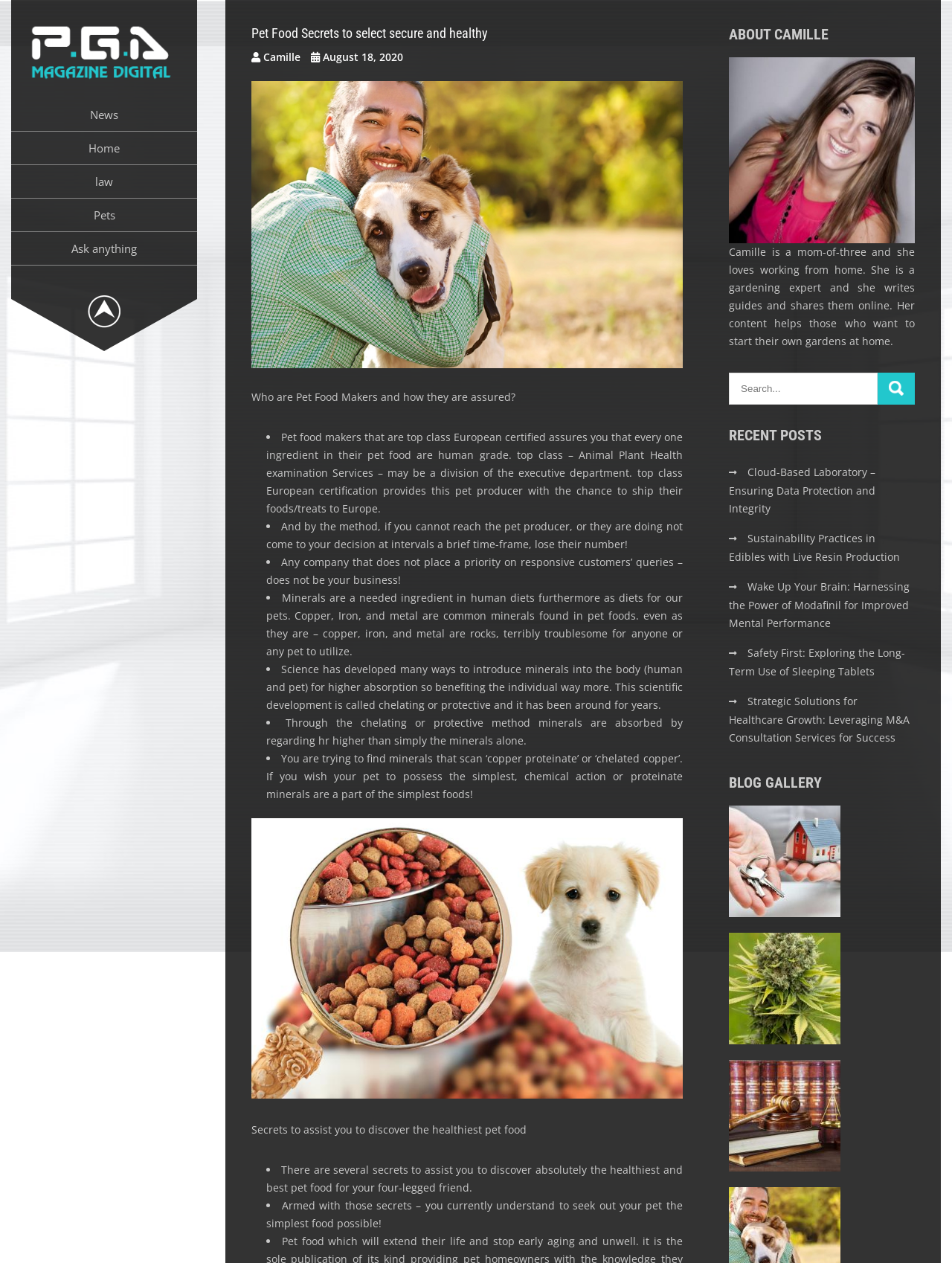What type of certification do top-class pet food makers have?
Please provide a full and detailed response to the question.

The article states that top-class pet food makers have European certification, which assures that every ingredient in their pet food is human-grade.